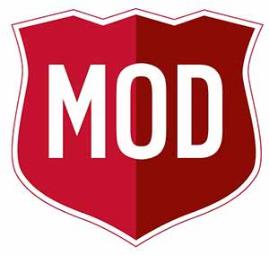What is the shape of the MOD Pizza logo?
Can you give a detailed and elaborate answer to the question?

The caption describes the logo of MOD Pizza as being prominently displayed within a shield shape, featuring the bold white letters 'MOD' against a vibrant red background.